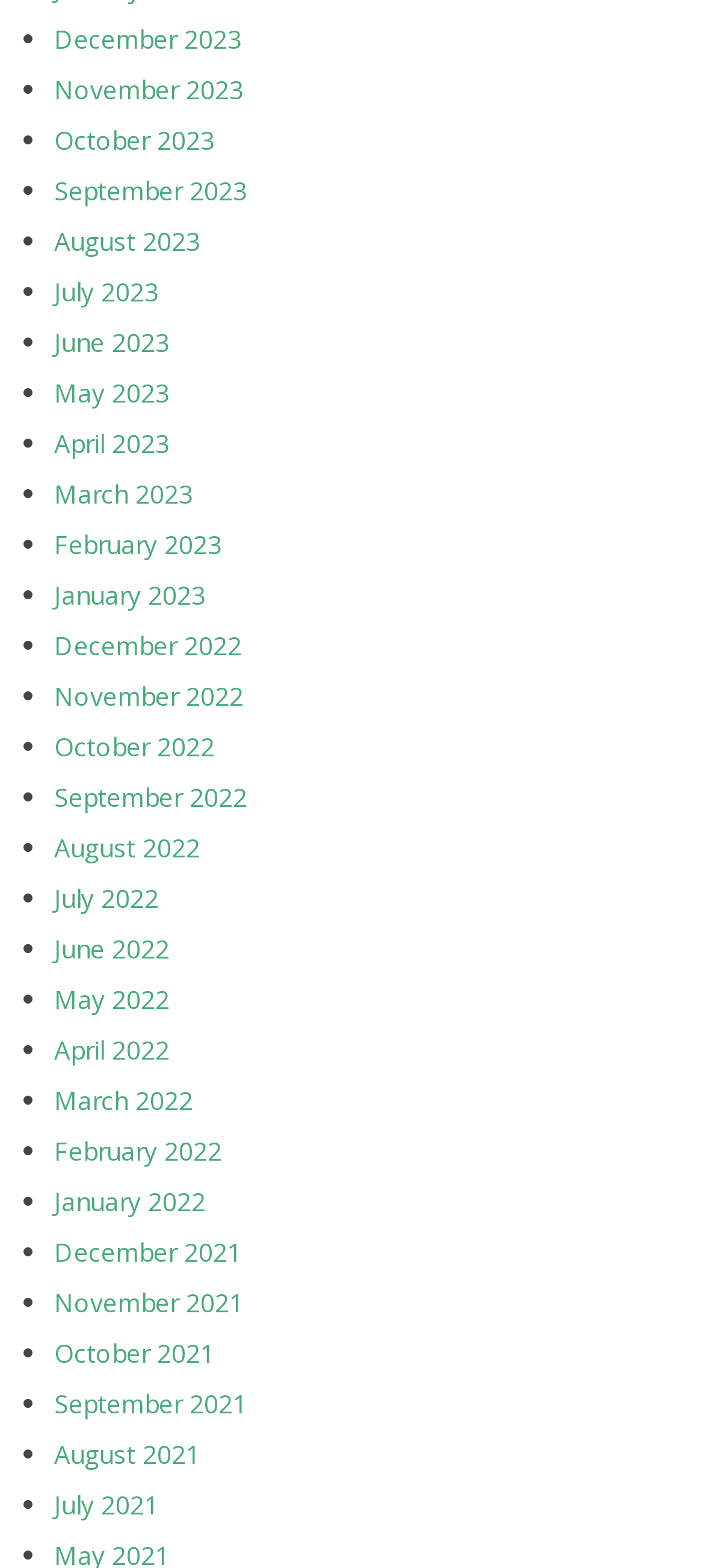How many months are listed in 2022?
Please provide an in-depth and detailed response to the question.

I counted the number of links on the webpage that correspond to months in 2022. There are 12 links, one for each month of the year, from 'January 2022' to 'December 2022'.